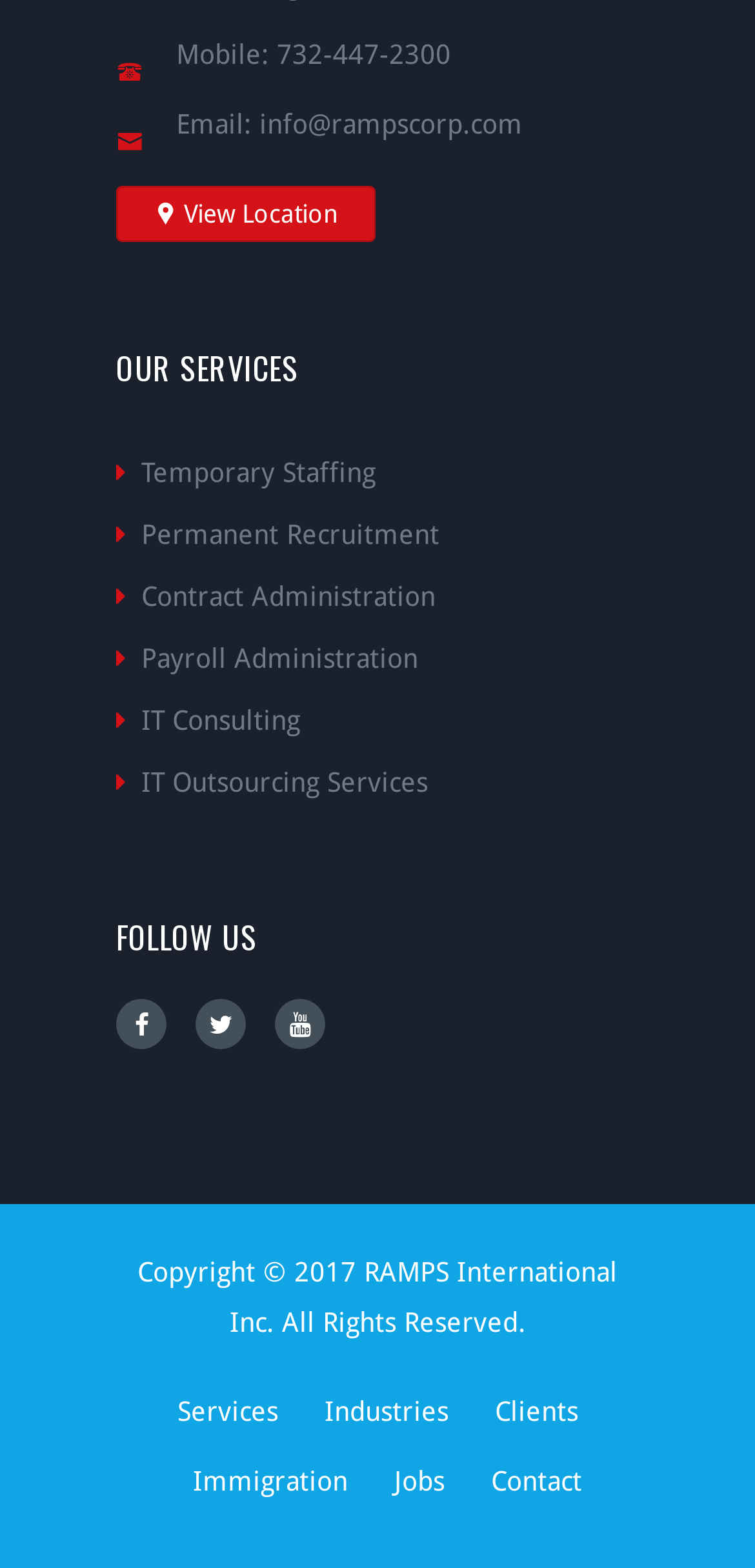Please predict the bounding box coordinates (top-left x, top-left y, bottom-right x, bottom-right y) for the UI element in the screenshot that fits the description: Jobs

[0.496, 0.91, 0.614, 0.979]